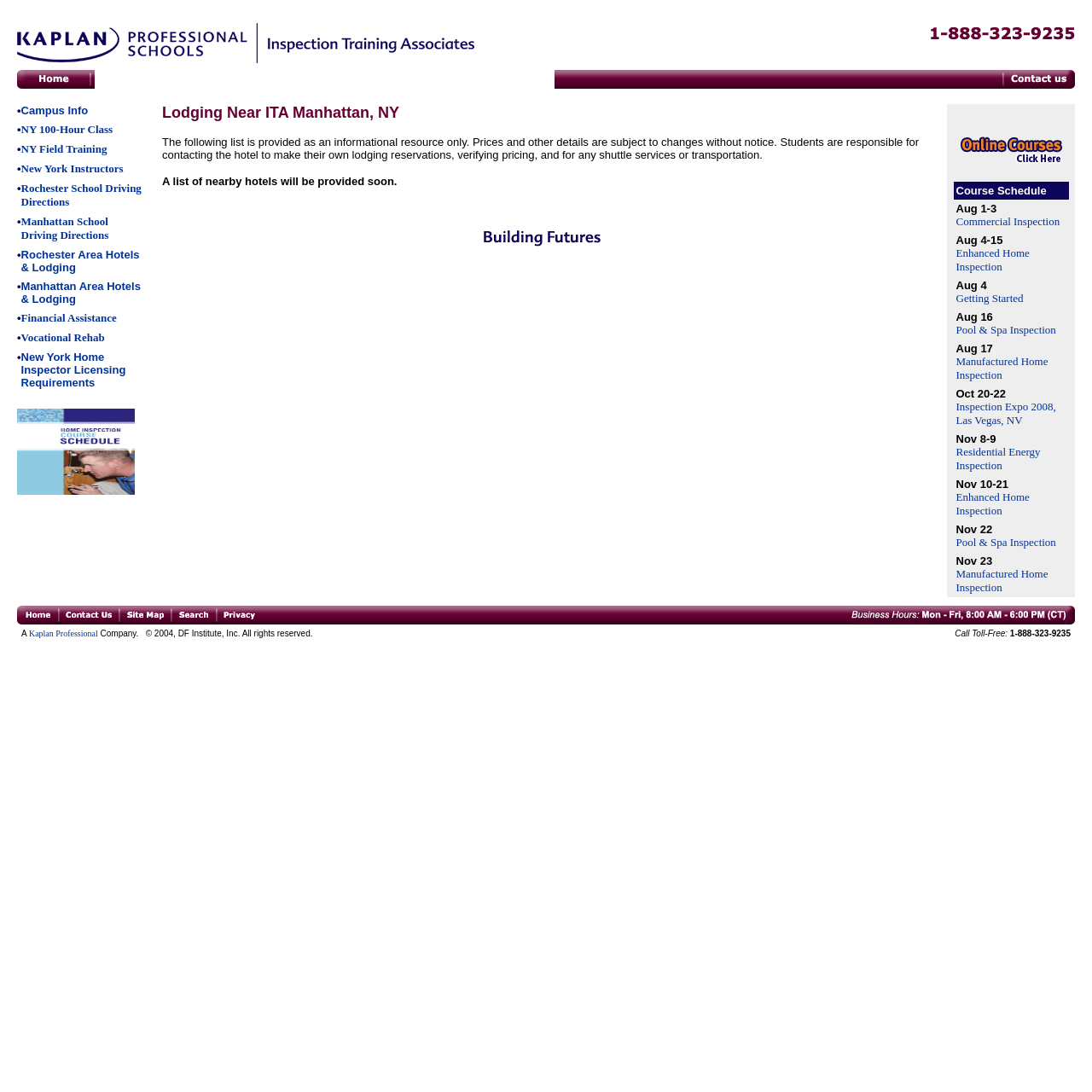Please determine the bounding box coordinates of the element to click in order to execute the following instruction: "Click the image to learn more about Online Courses". The coordinates should be four float numbers between 0 and 1, specified as [left, top, right, bottom].

[0.016, 0.053, 0.087, 0.066]